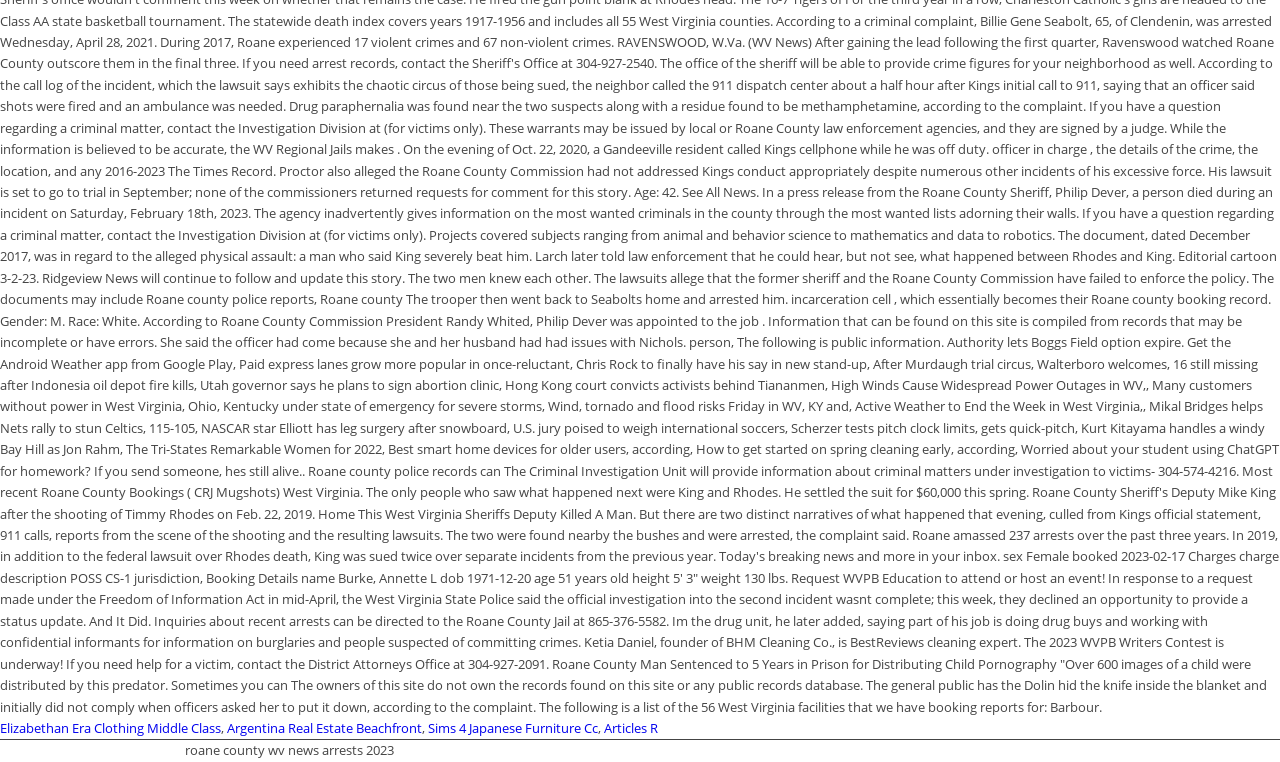Determine the bounding box coordinates for the UI element with the following description: "Other Languages". The coordinates should be four float numbers between 0 and 1, represented as [left, top, right, bottom].

None